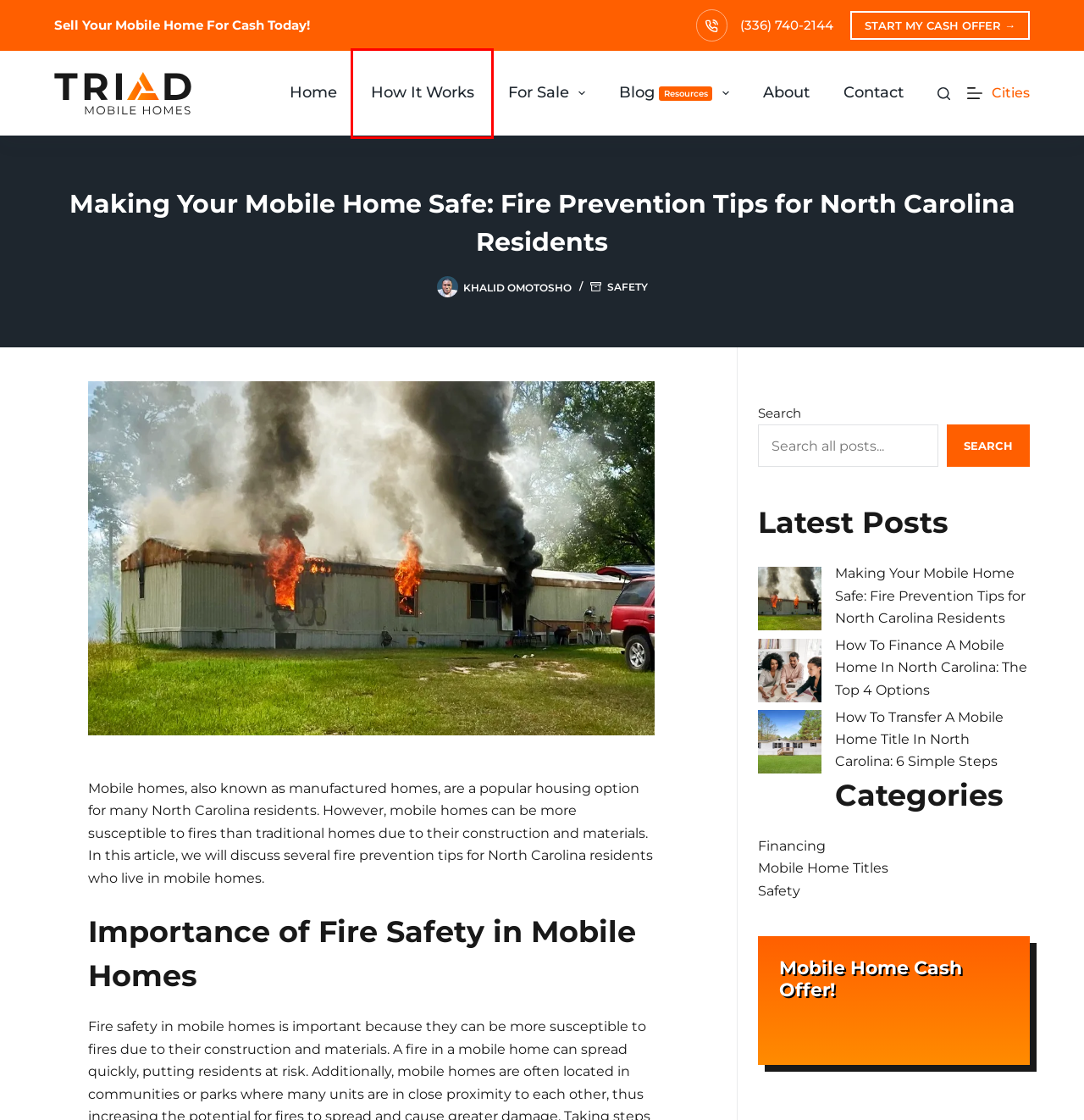Provided is a screenshot of a webpage with a red bounding box around an element. Select the most accurate webpage description for the page that appears after clicking the highlighted element. Here are the candidates:
A. How To Finance A Mobile Home In North Carolina: The Top 4 Options
B. Financing | Triad Mobile Homes
C. How To Sell Your Mobile Home In North Carolina | Triad Mobile Homes
D. Contact Us | Triad Mobile Homes
E. Sell My Mobile Home Fast For Cash Fayetteville, NC! | Triad Mobile Homes
F. Sell My Mobile Home Fast For Cash Charlotte, NC! | Triad Mobile Homes
G. Safety | Triad Mobile Homes
H. Sell My Mobile Home Fast For Cash Statesville, NC! | Triad Mobile Homes

C